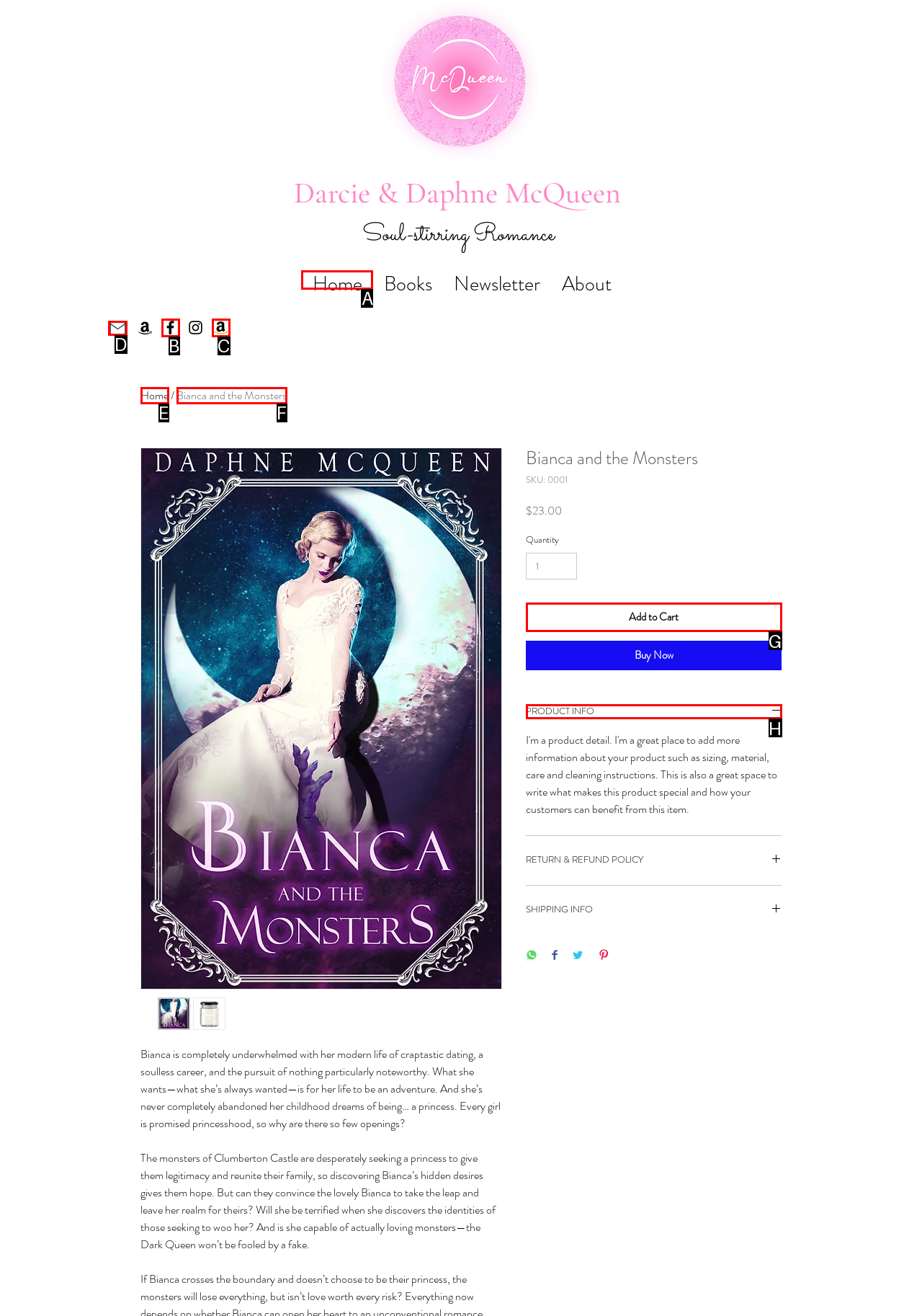Given the description: PRODUCT INFO, pick the option that matches best and answer with the corresponding letter directly.

H